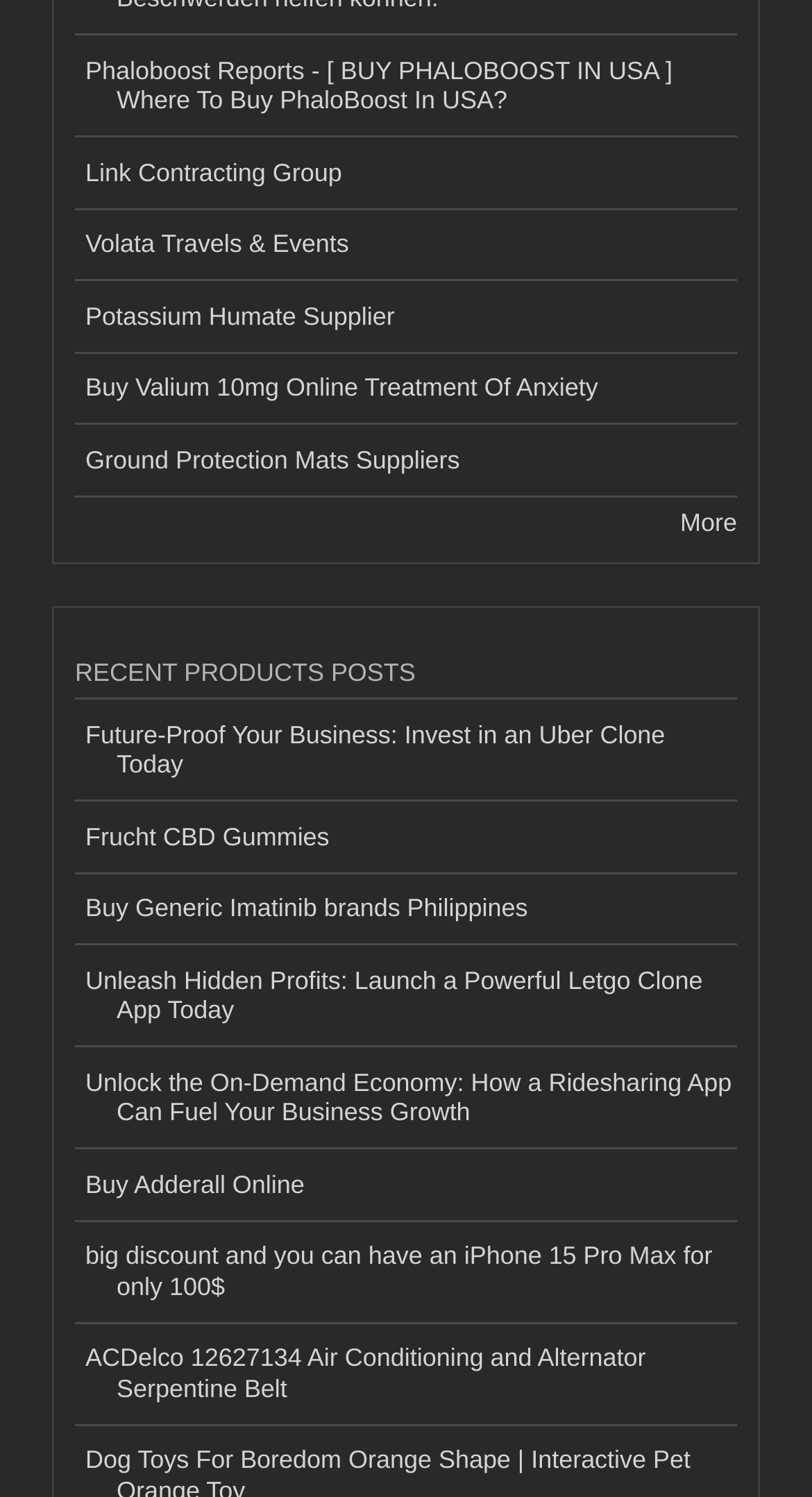How many links are above the 'RECENT PRODUCTS POSTS' heading?
From the image, provide a succinct answer in one word or a short phrase.

6